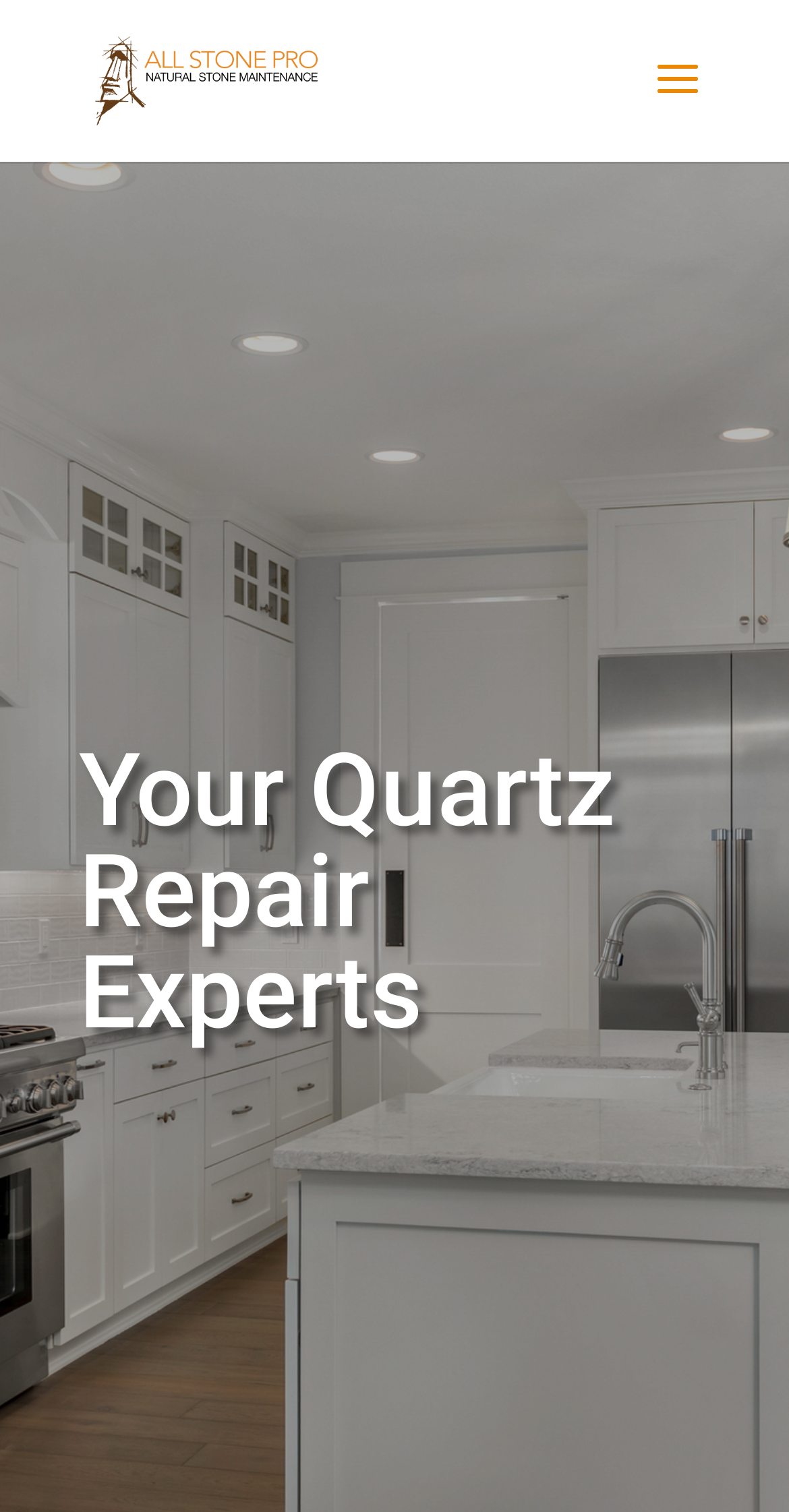Please locate and generate the primary heading on this webpage.

Your Quartz Repair Experts